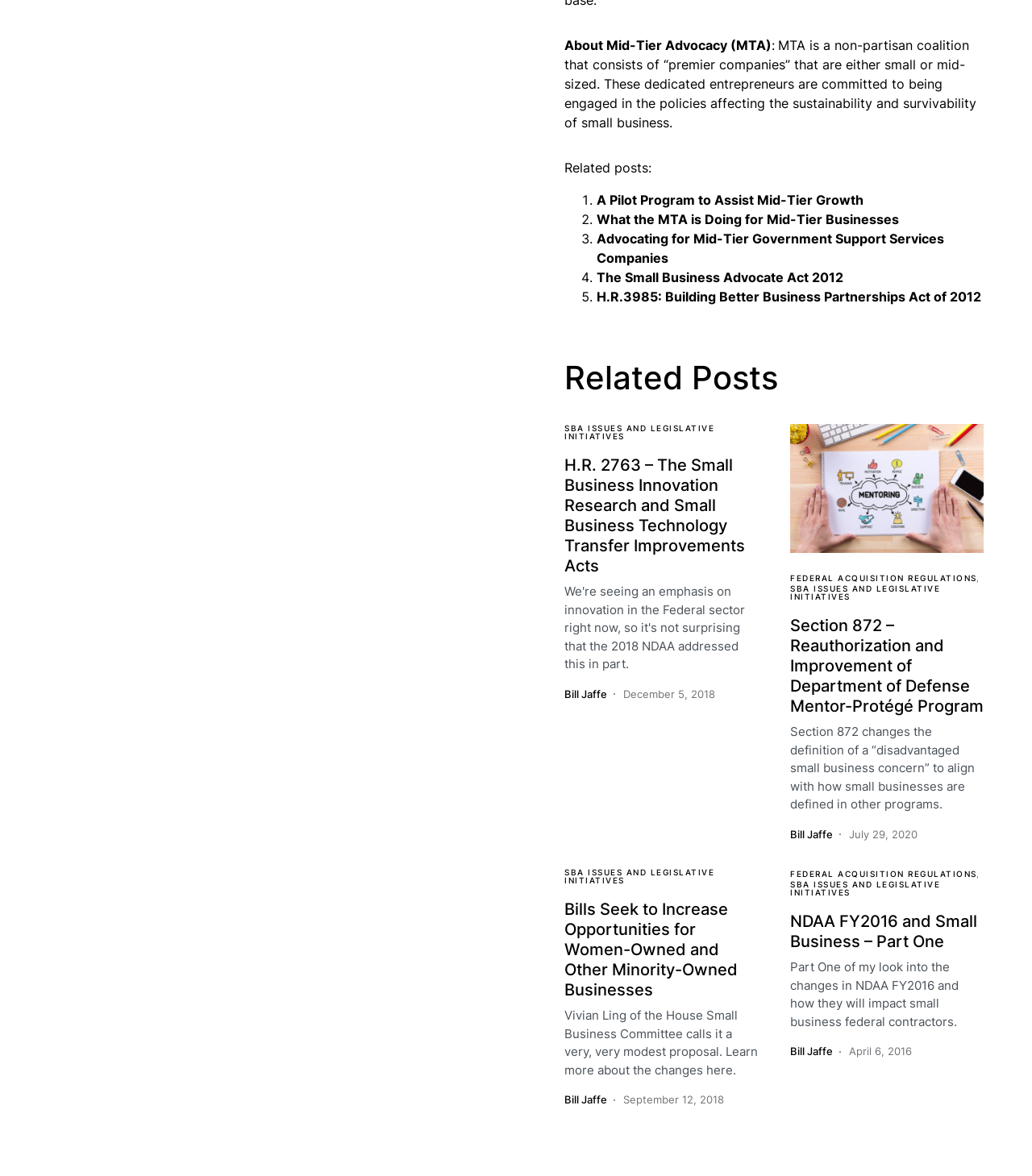How many articles are listed on the webpage?
Based on the screenshot, provide a one-word or short-phrase response.

4